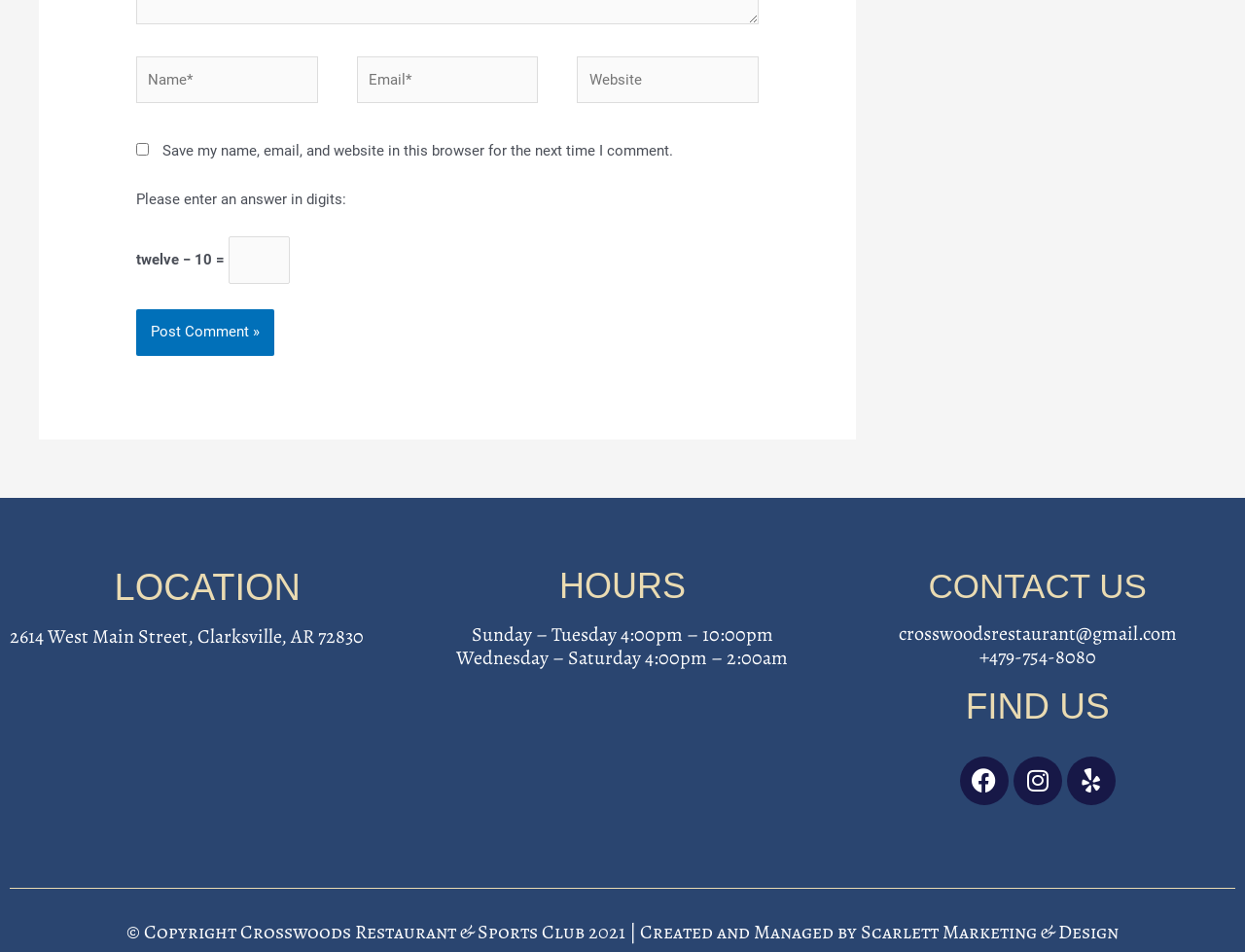Based on the element description Yelp, identify the bounding box of the UI element in the given webpage screenshot. The coordinates should be in the format (top-left x, top-left y, bottom-right x, bottom-right y) and must be between 0 and 1.

[0.857, 0.795, 0.896, 0.846]